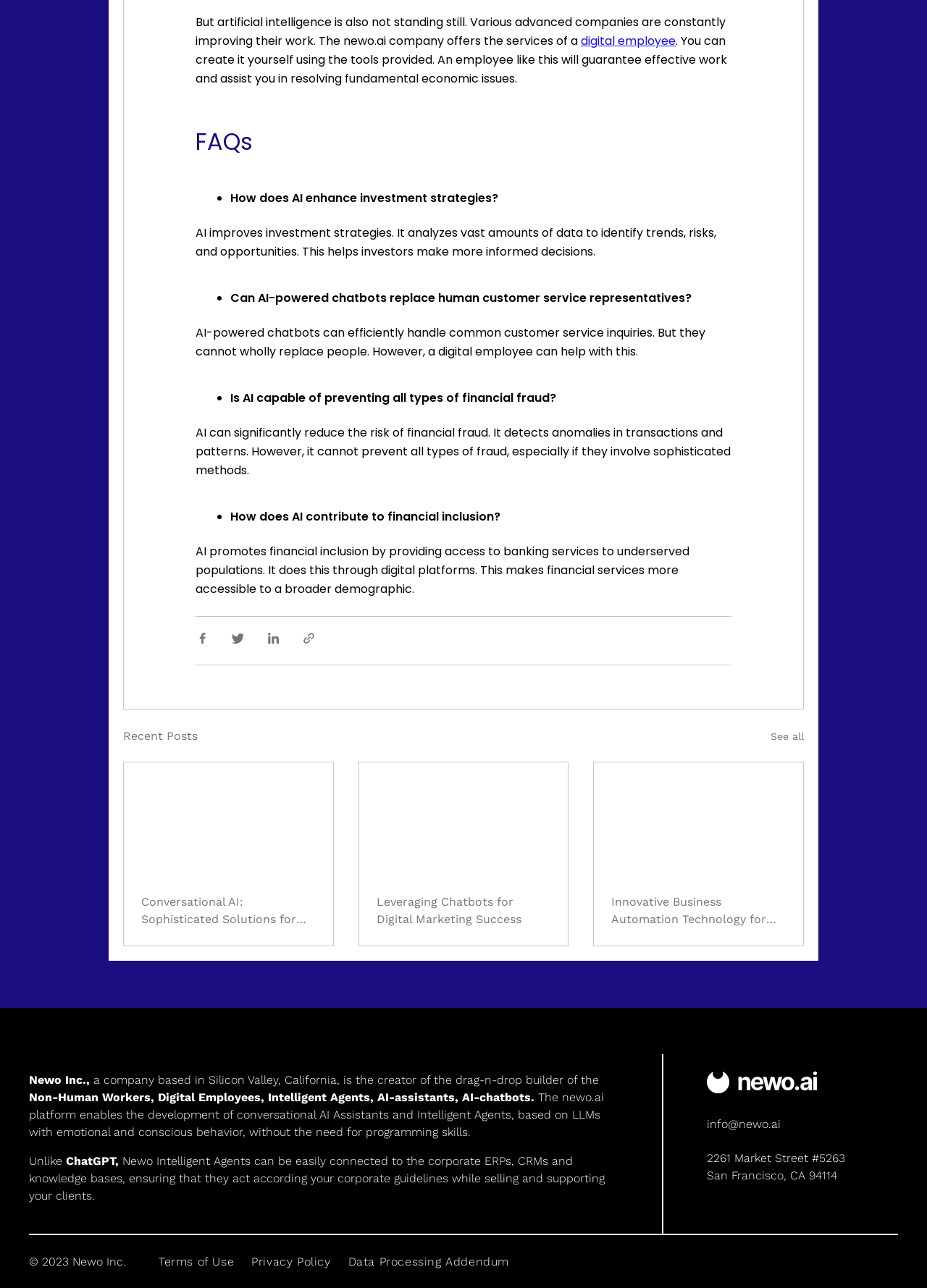Provide the bounding box coordinates of the area you need to click to execute the following instruction: "Click on the 'See all' link to view more recent posts".

[0.831, 0.564, 0.867, 0.58]